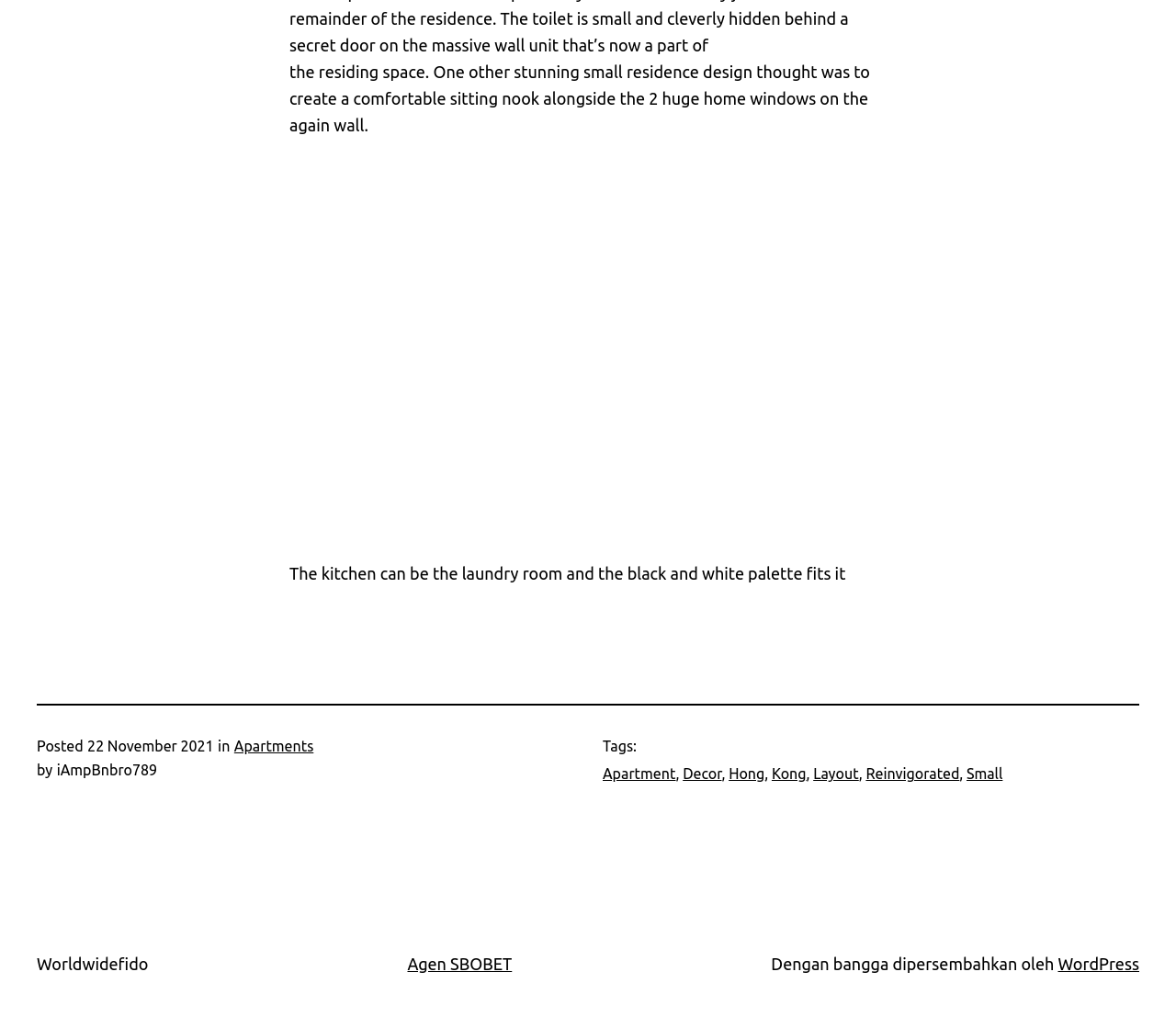Predict the bounding box coordinates of the area that should be clicked to accomplish the following instruction: "Visit the website of Worldwidefido". The bounding box coordinates should consist of four float numbers between 0 and 1, i.e., [left, top, right, bottom].

[0.031, 0.938, 0.126, 0.956]